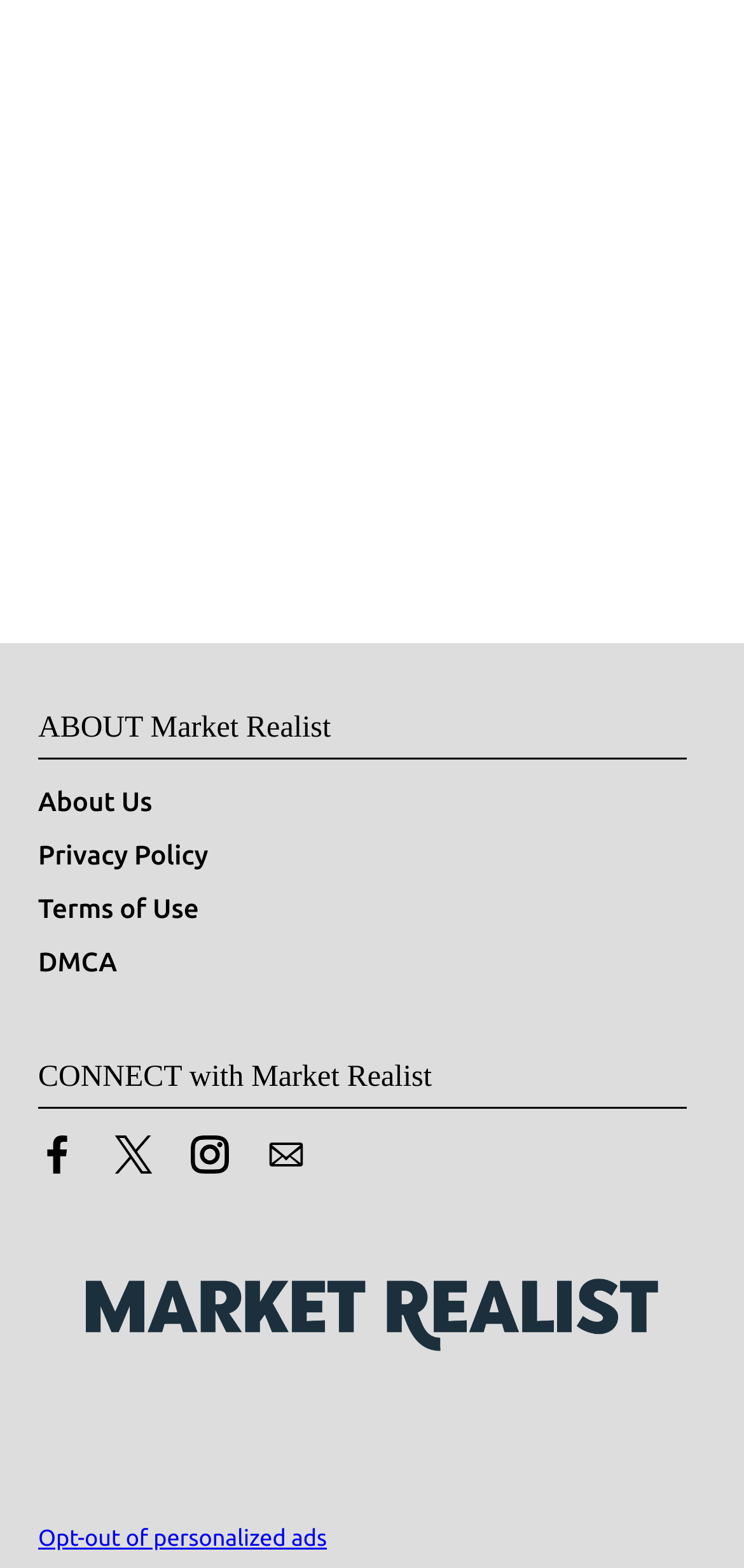What is the last link at the bottom of the page?
Provide a short answer using one word or a brief phrase based on the image.

Opt-out of personalized ads